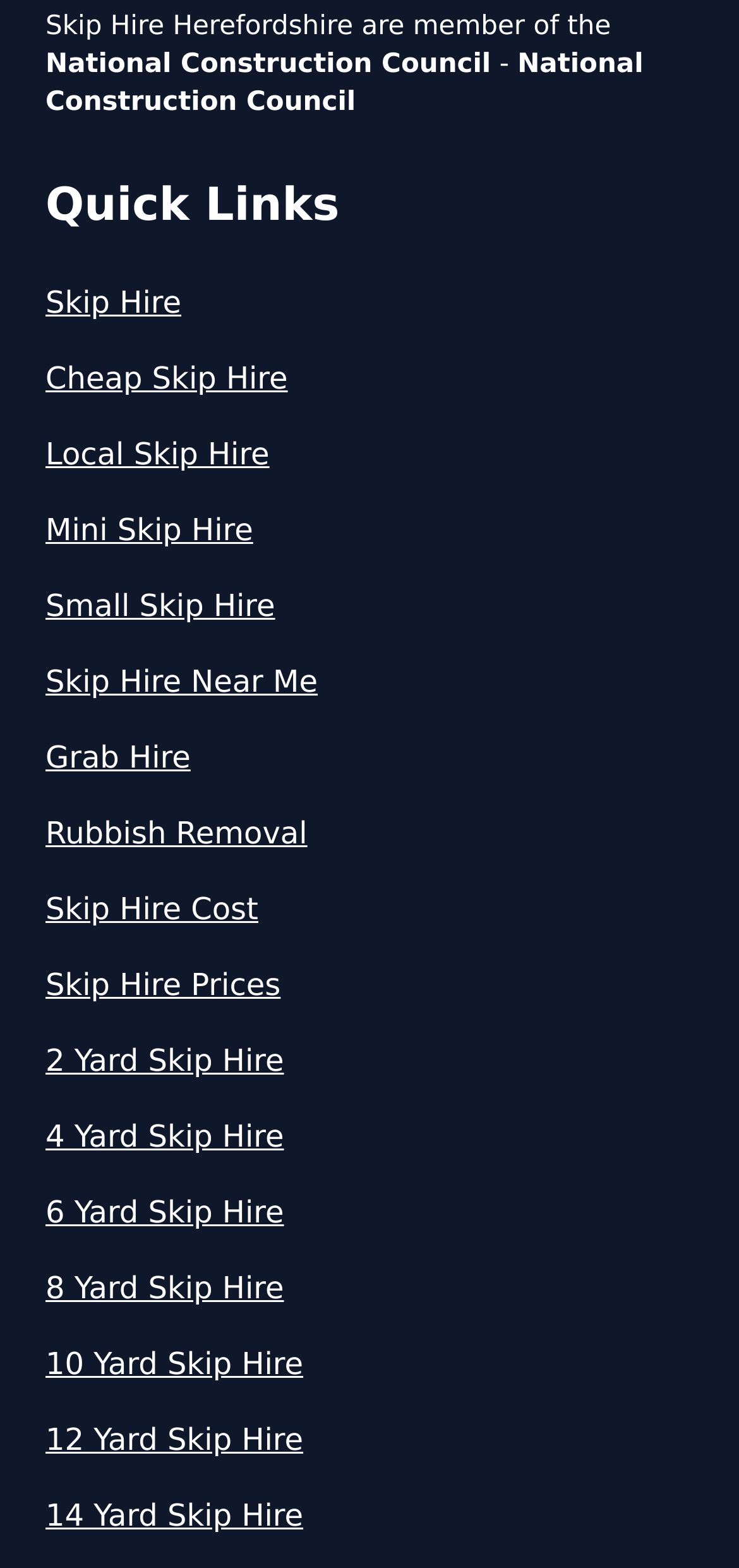Is there a link to 'Rubbish Removal' service?
Please provide a detailed and comprehensive answer to the question.

I searched for the link 'Rubbish Removal' in the 'Quick Links' section and found that it exists, indicating that the website provides a 'Rubbish Removal' service.